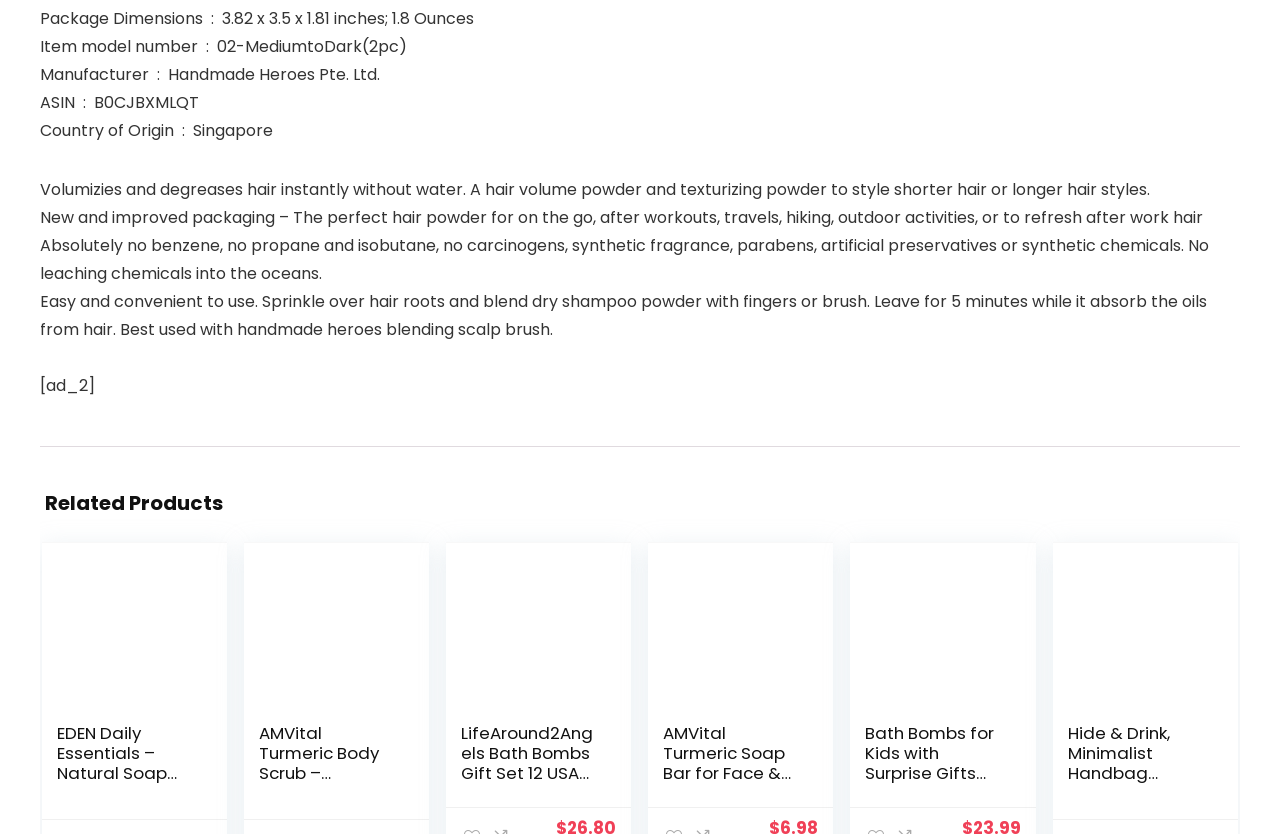Use a single word or phrase to respond to the question:
What type of products are listed on this webpage?

Handmade products